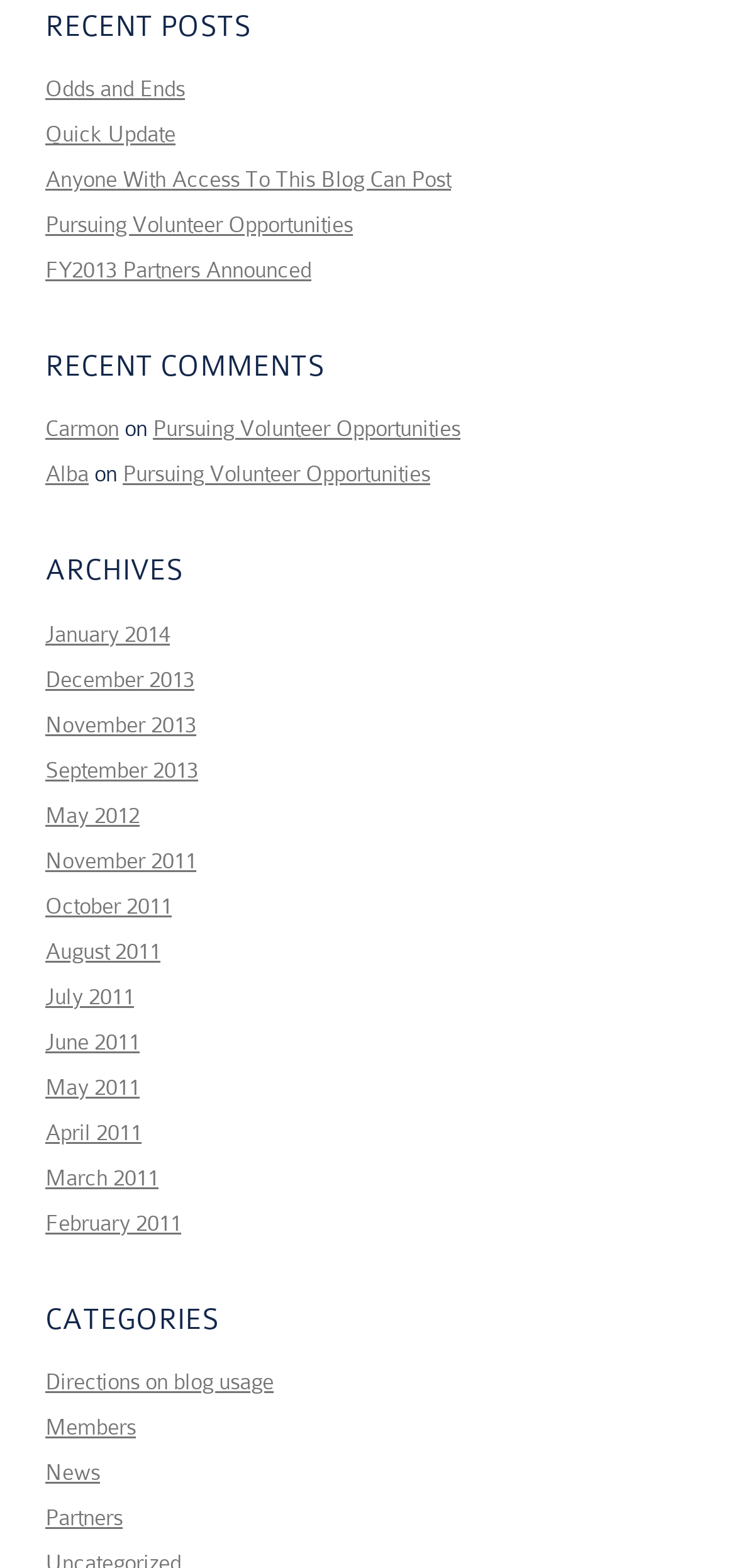Locate the bounding box coordinates of the clickable part needed for the task: "Read the post 'Pursuing Volunteer Opportunities'".

[0.062, 0.135, 0.479, 0.152]